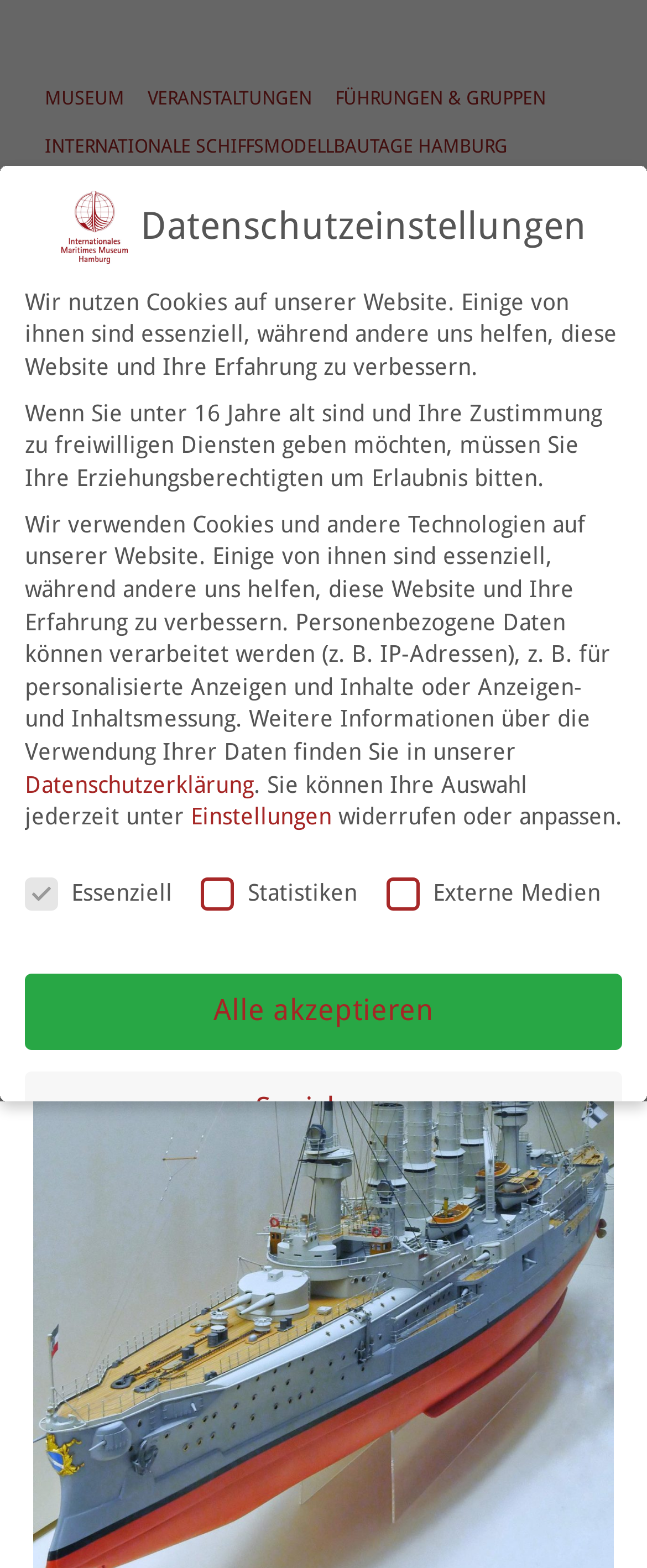Locate the bounding box coordinates of the element to click to perform the following action: 'Open the ONLINE TICKETS/SHOP page'. The coordinates should be given as four float values between 0 and 1, in the form of [left, top, right, bottom].

[0.438, 0.109, 0.769, 0.14]